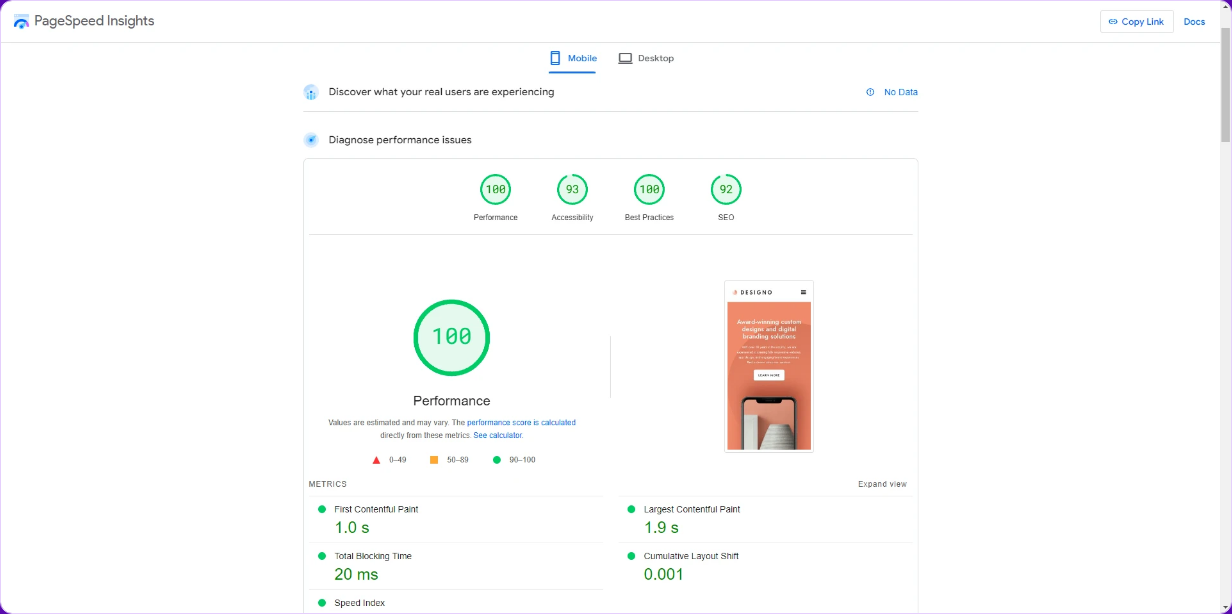Describe all elements and aspects of the image.

The image displays a performance overview from Google PageSpeed Insights, showcasing an impressive score of 100, indicating optimal performance for mobile users. It highlights various metrics critical to website performance, including a First Contentful Paint time of 1.0 seconds and a Total Blocking Time of just 20 milliseconds. The report emphasizes the site's high accessibility score of 93, alongside excellent ratings in best practices and SEO, reinforcing its effectiveness in providing a seamless user experience. The screenshot also features a mobile design preview for a brand named "DESIGNO," representing custom design and digital branding solutions, emphasizing the importance of modern technology in enhancing web performance and user satisfaction.